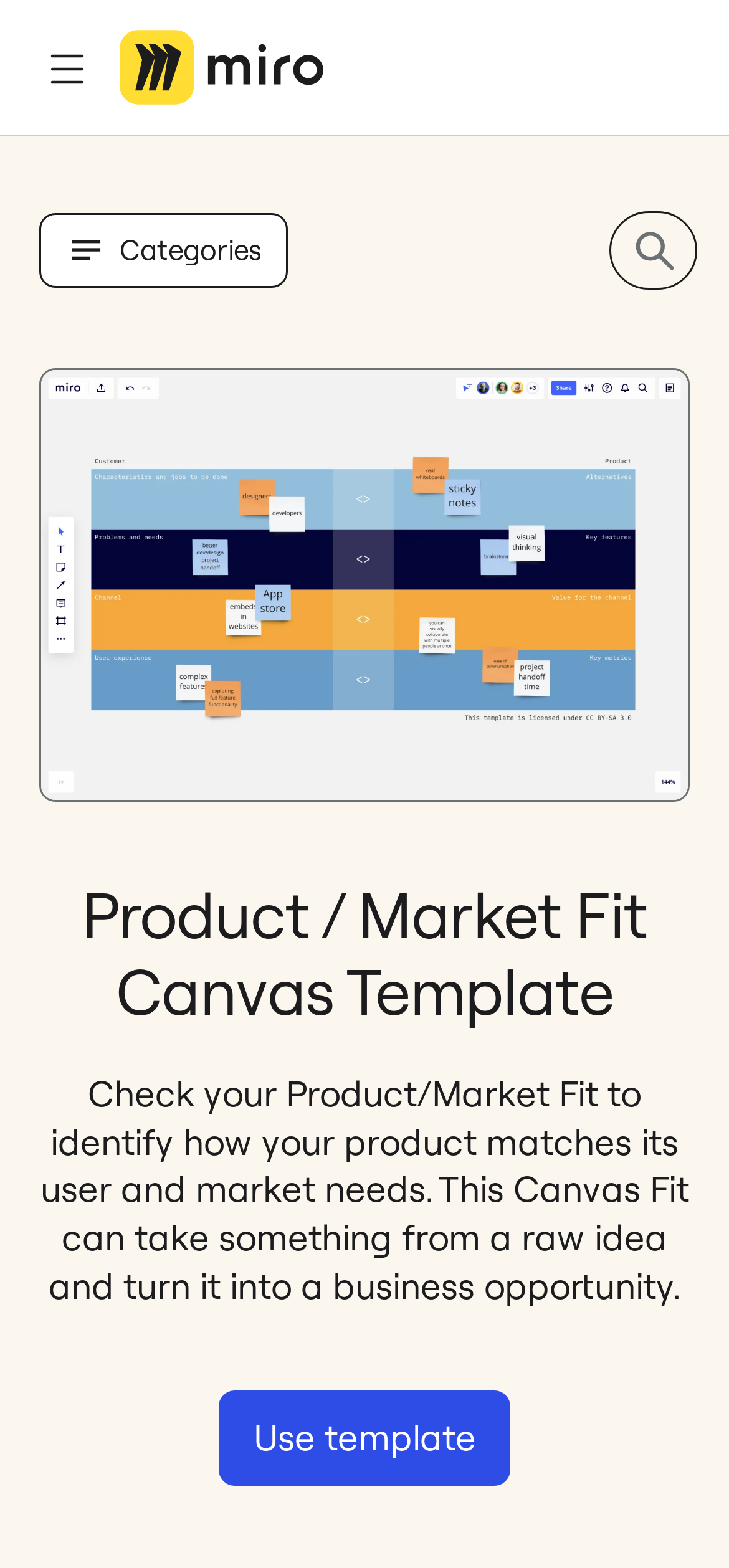What is the button below the canvas template for?
Please use the image to provide a one-word or short phrase answer.

Use template